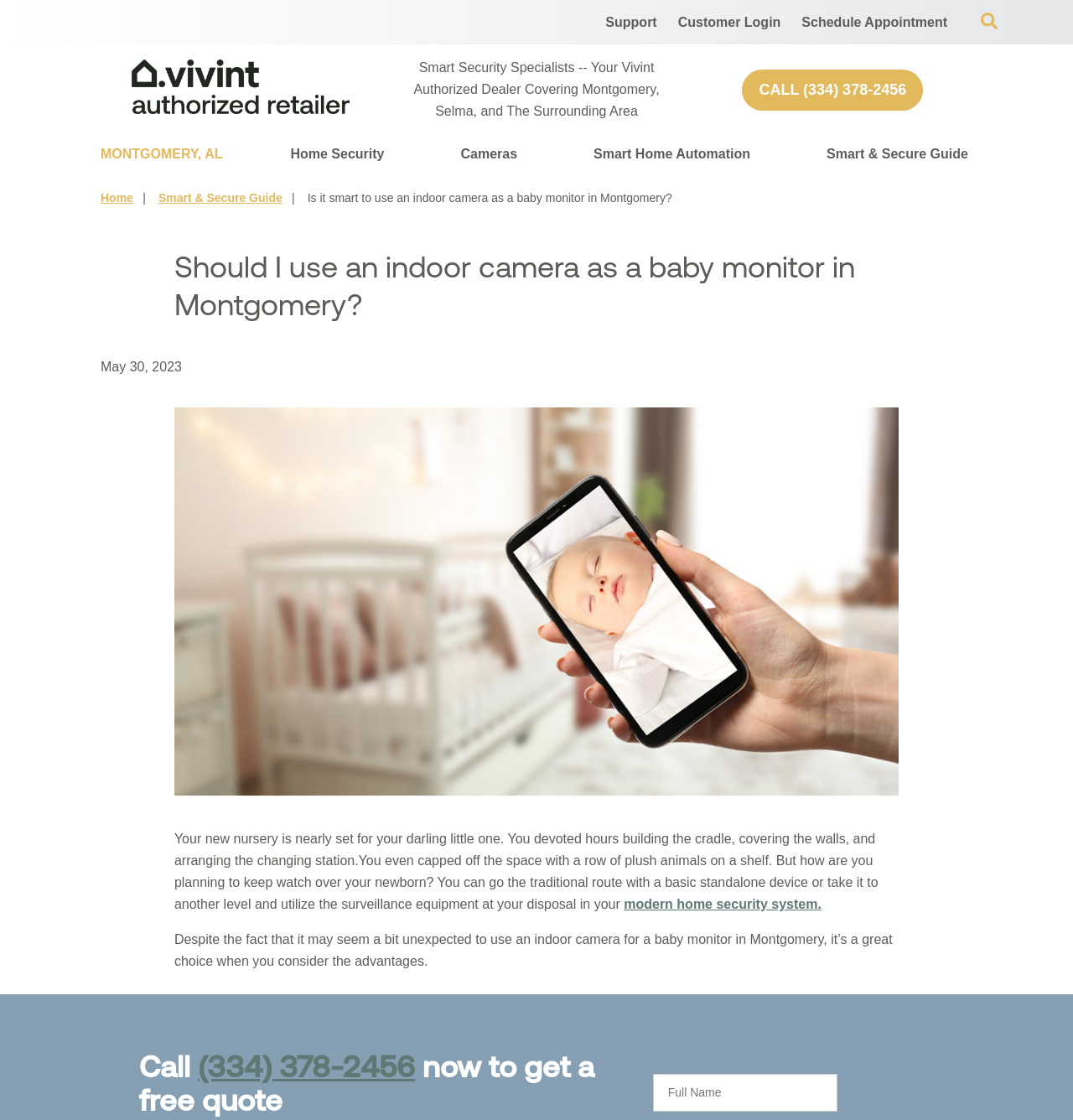Locate the bounding box coordinates of the element that should be clicked to fulfill the instruction: "Call (334) 378-2456".

[0.692, 0.062, 0.86, 0.098]